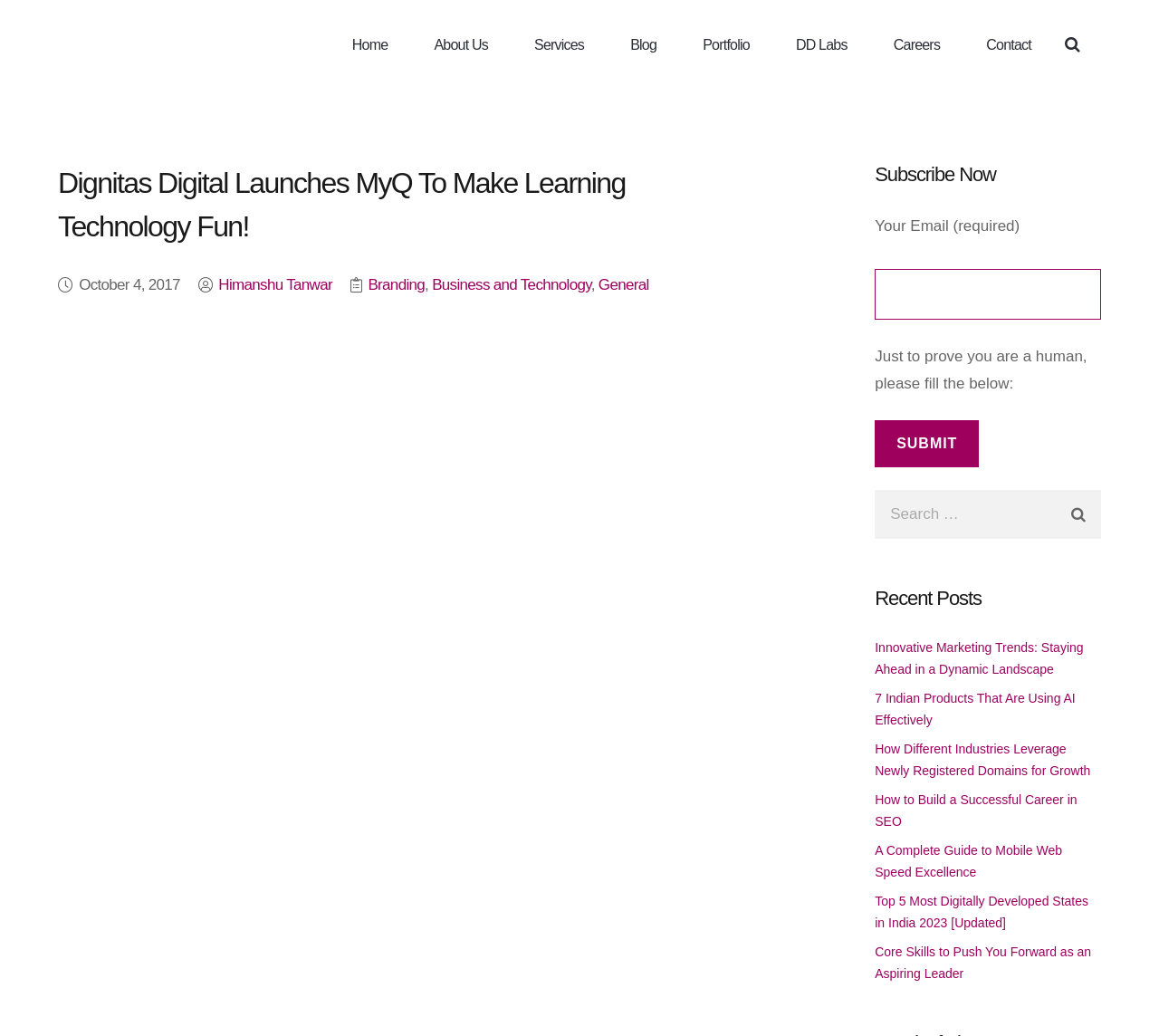Given the element description, predict the bounding box coordinates in the format (top-left x, top-left y, bottom-right x, bottom-right y). Make sure all values are between 0 and 1. Here is the element description: General

[0.516, 0.267, 0.56, 0.283]